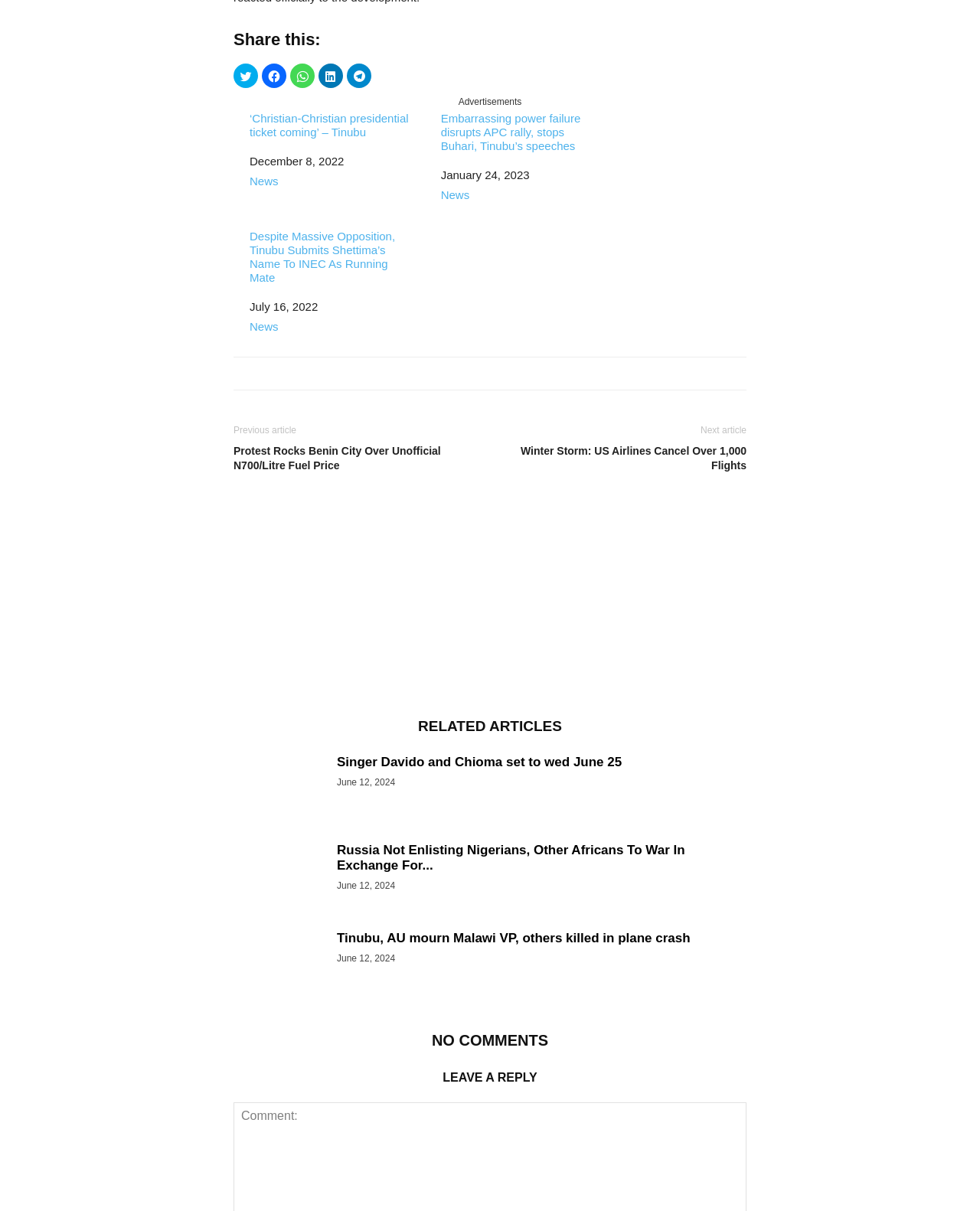Refer to the element description News and identify the corresponding bounding box in the screenshot. Format the coordinates as (top-left x, top-left y, bottom-right x, bottom-right y) with values in the range of 0 to 1.

[0.45, 0.156, 0.479, 0.166]